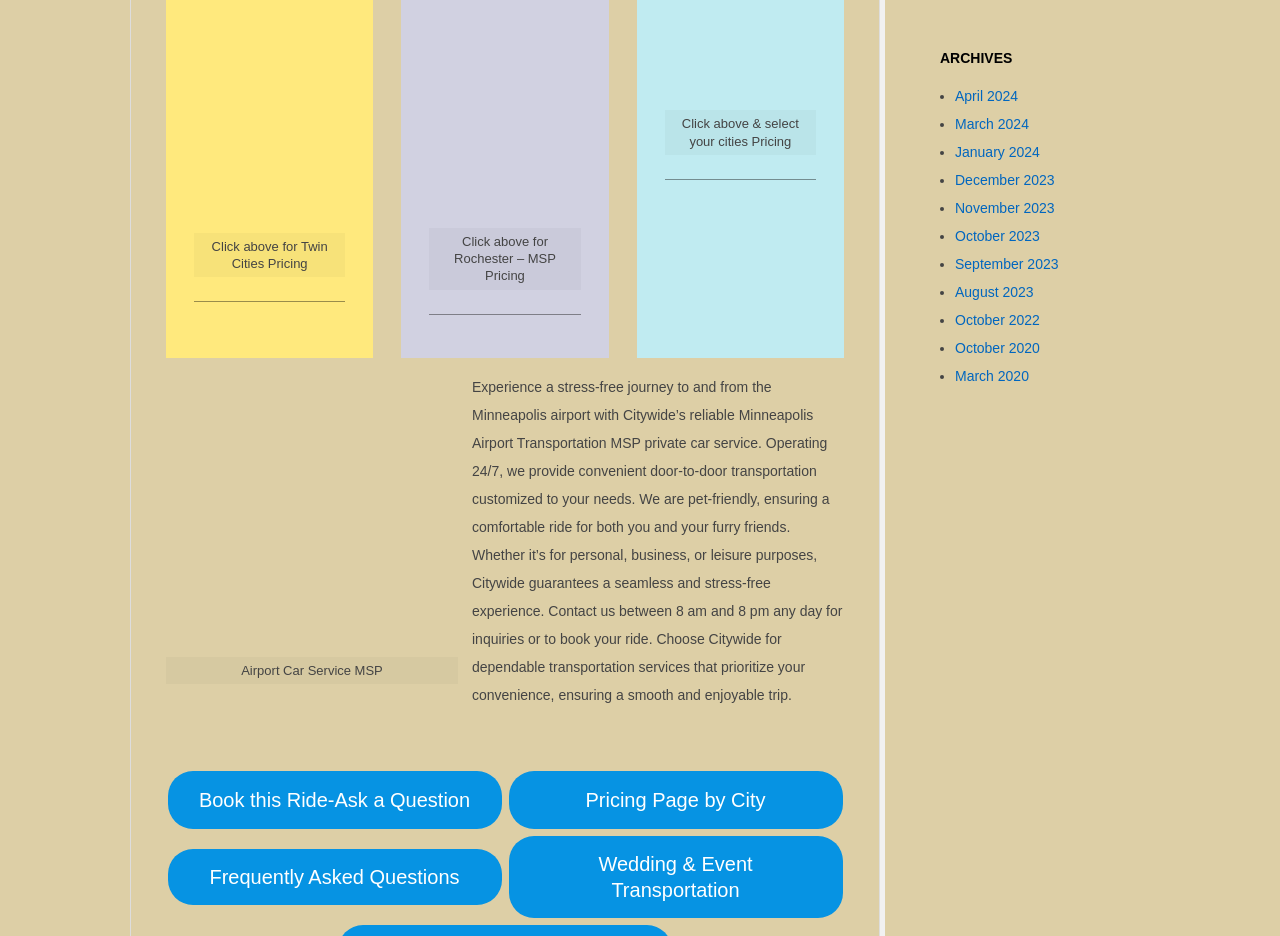Please find the bounding box coordinates of the element that needs to be clicked to perform the following instruction: "Click above & select your cities Pricing". The bounding box coordinates should be four float numbers between 0 and 1, represented as [left, top, right, bottom].

[0.519, 0.094, 0.637, 0.112]